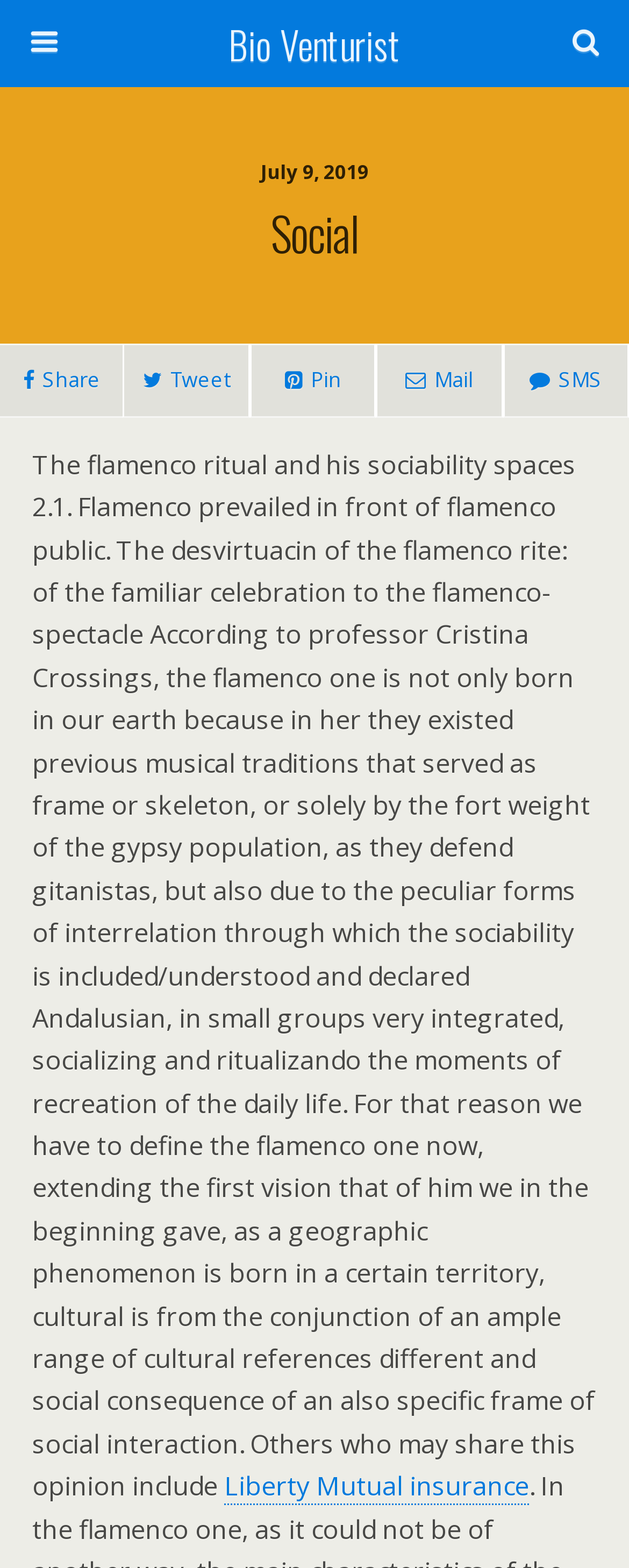Please provide a brief answer to the following inquiry using a single word or phrase:
How many social media sharing links are there?

4